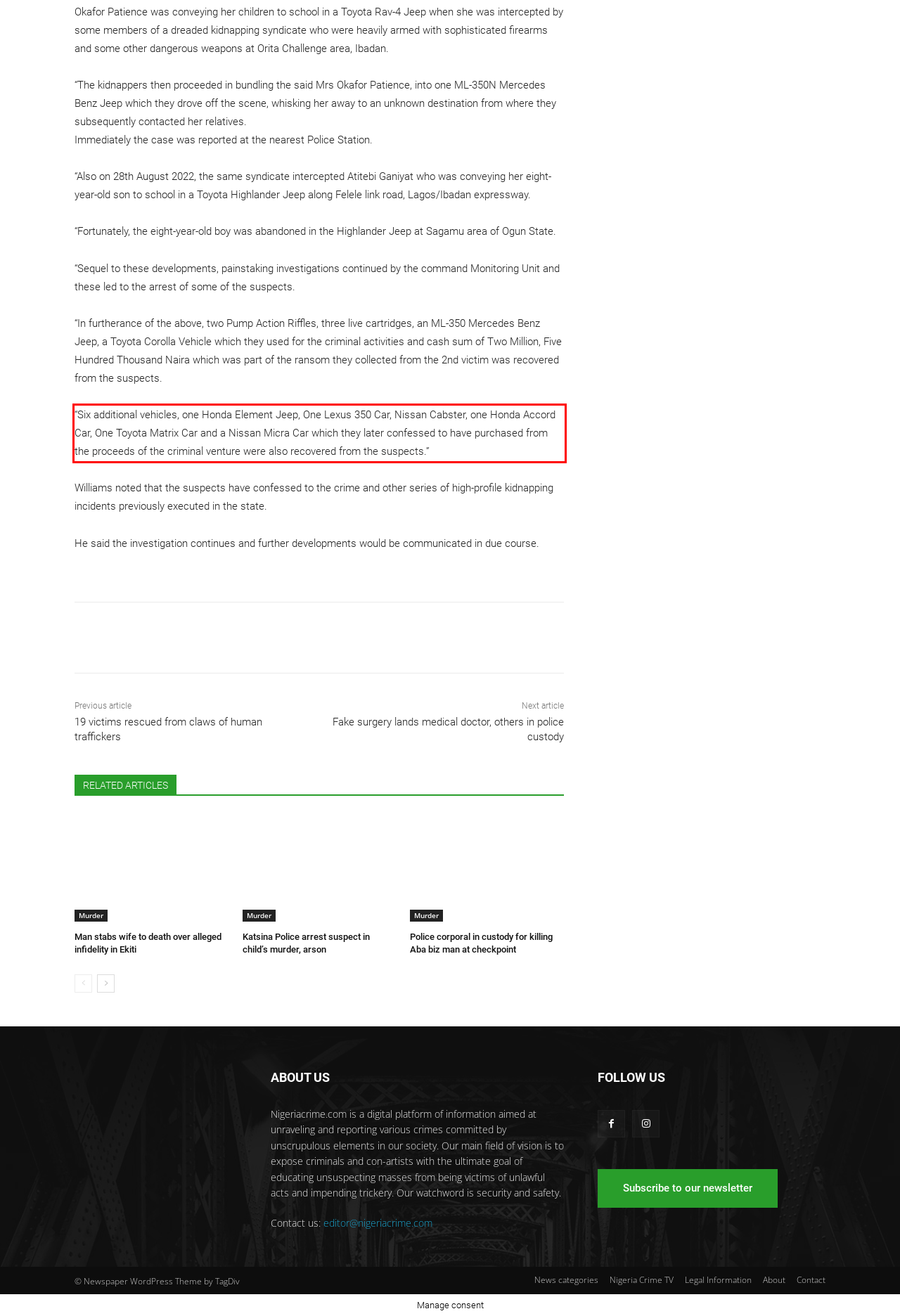Look at the provided screenshot of the webpage and perform OCR on the text within the red bounding box.

“Six additional vehicles, one Honda Element Jeep, One Lexus 350 Car, Nissan Cabster, one Honda Accord Car, One Toyota Matrix Car and a Nissan Micra Car which they later confessed to have purchased from the proceeds of the criminal venture were also recovered from the suspects.”